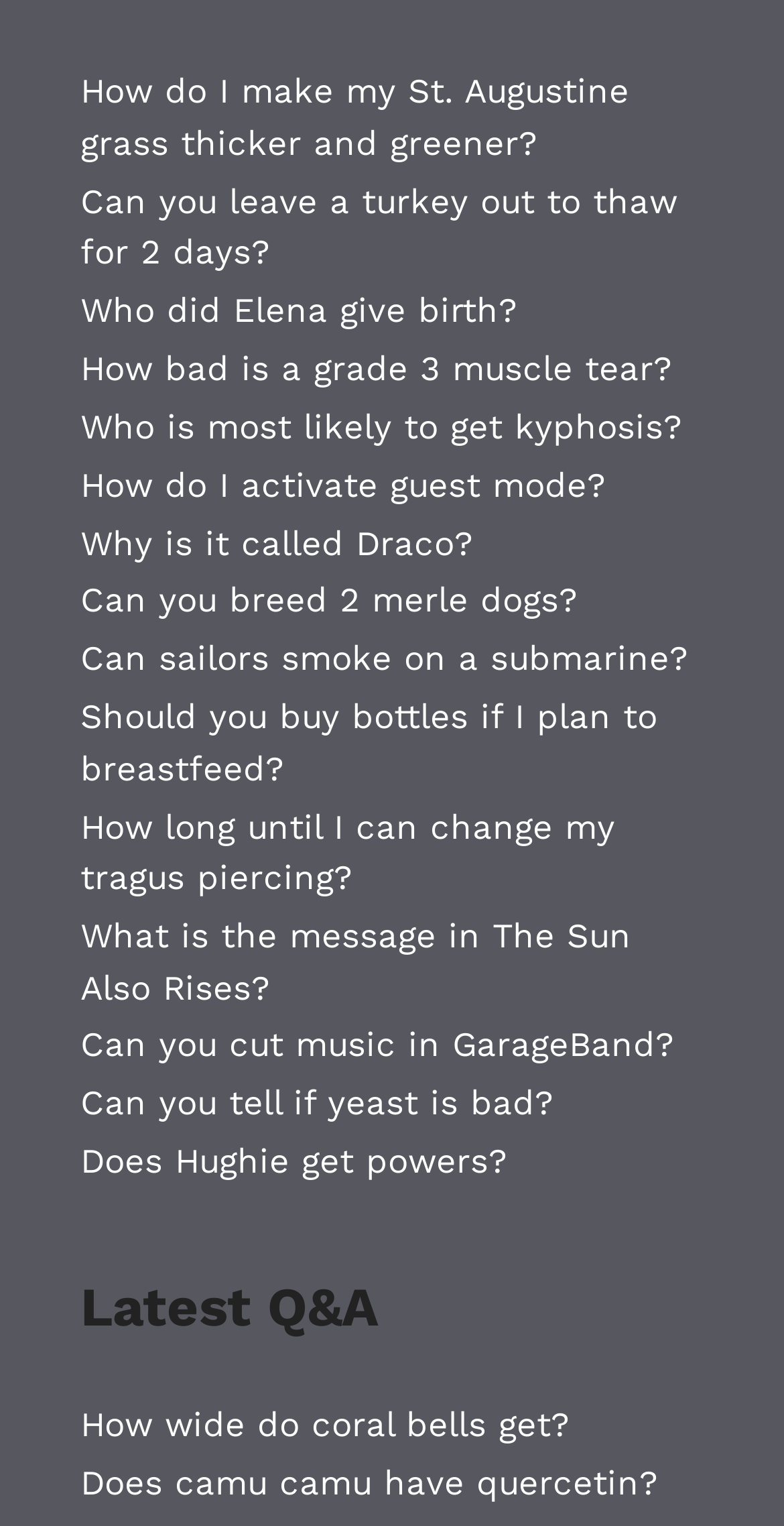Determine the bounding box coordinates of the clickable region to carry out the instruction: "Click on the link to learn how to make St. Augustine grass thicker and greener".

[0.103, 0.046, 0.803, 0.106]